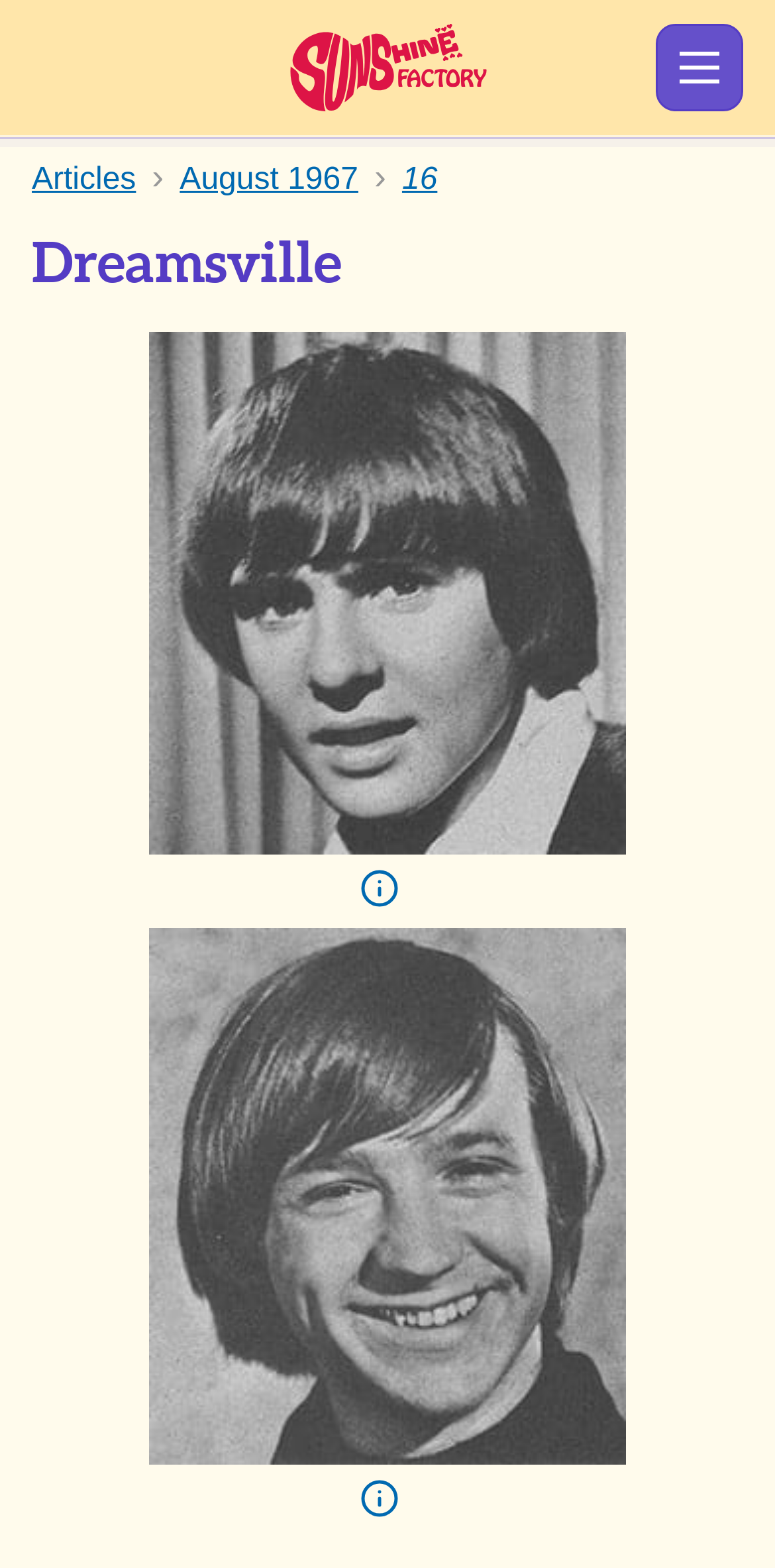Locate the bounding box coordinates of the clickable region necessary to complete the following instruction: "View articles". Provide the coordinates in the format of four float numbers between 0 and 1, i.e., [left, top, right, bottom].

[0.041, 0.104, 0.176, 0.125]